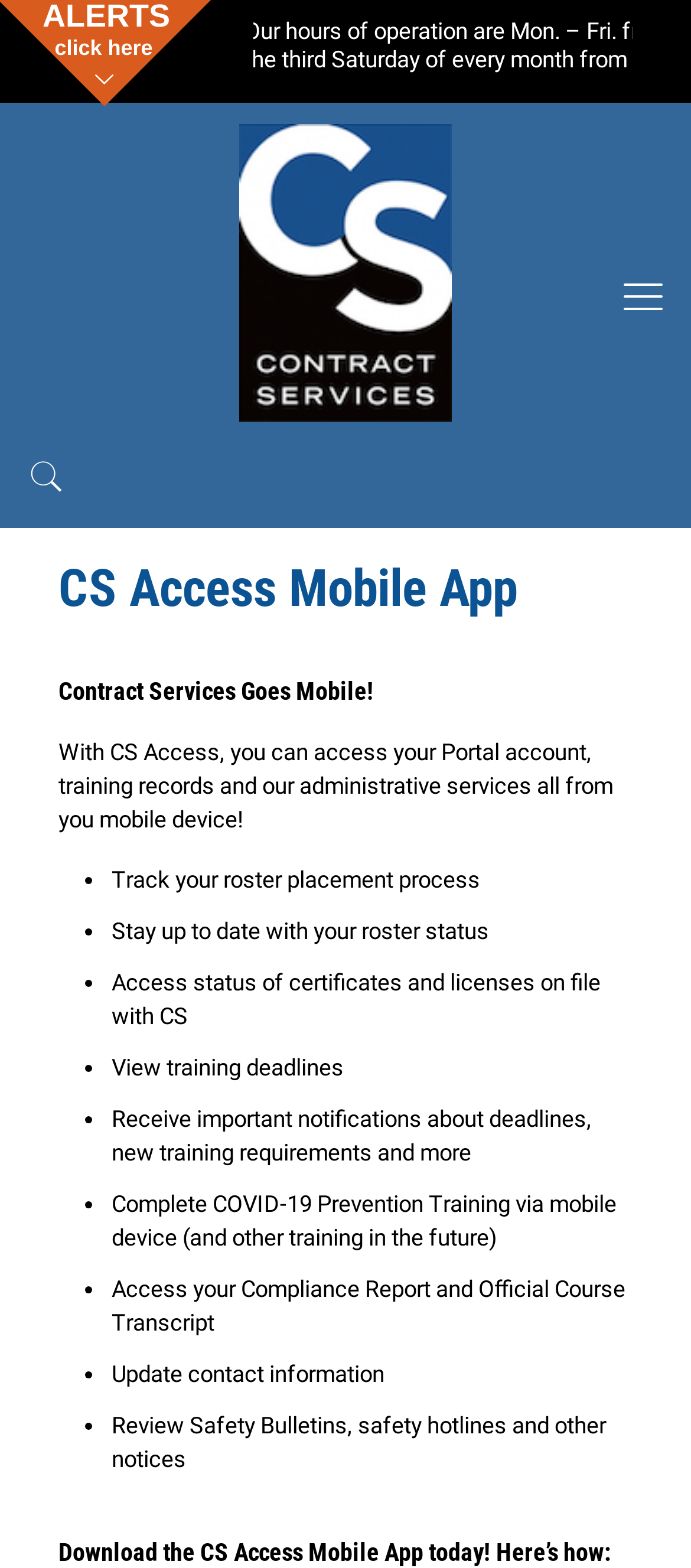Can users complete training via the CS Access mobile app?
Using the image as a reference, answer the question with a short word or phrase.

Yes